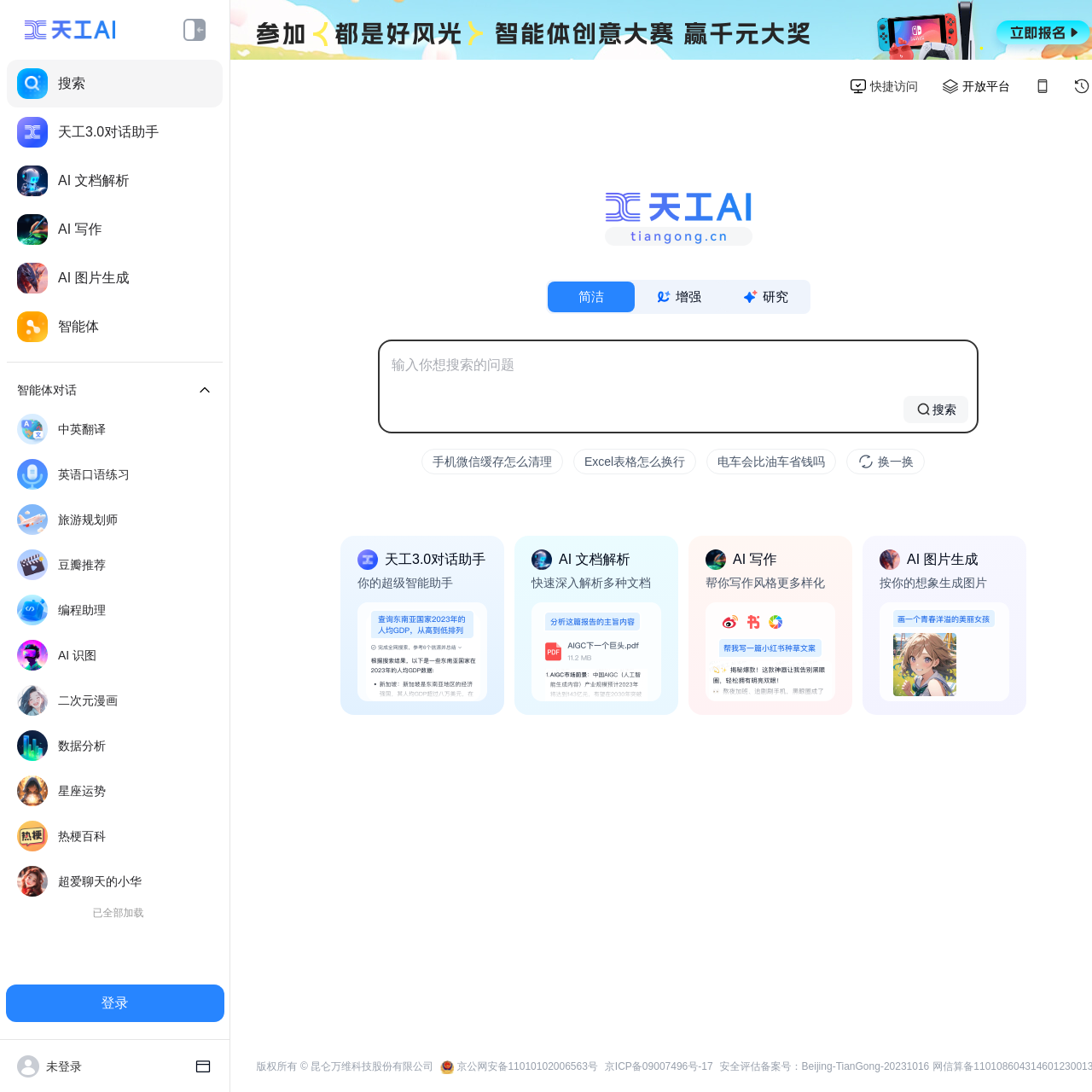How many types of services are listed under '快捷访问'?
Refer to the screenshot and respond with a concise word or phrase.

4